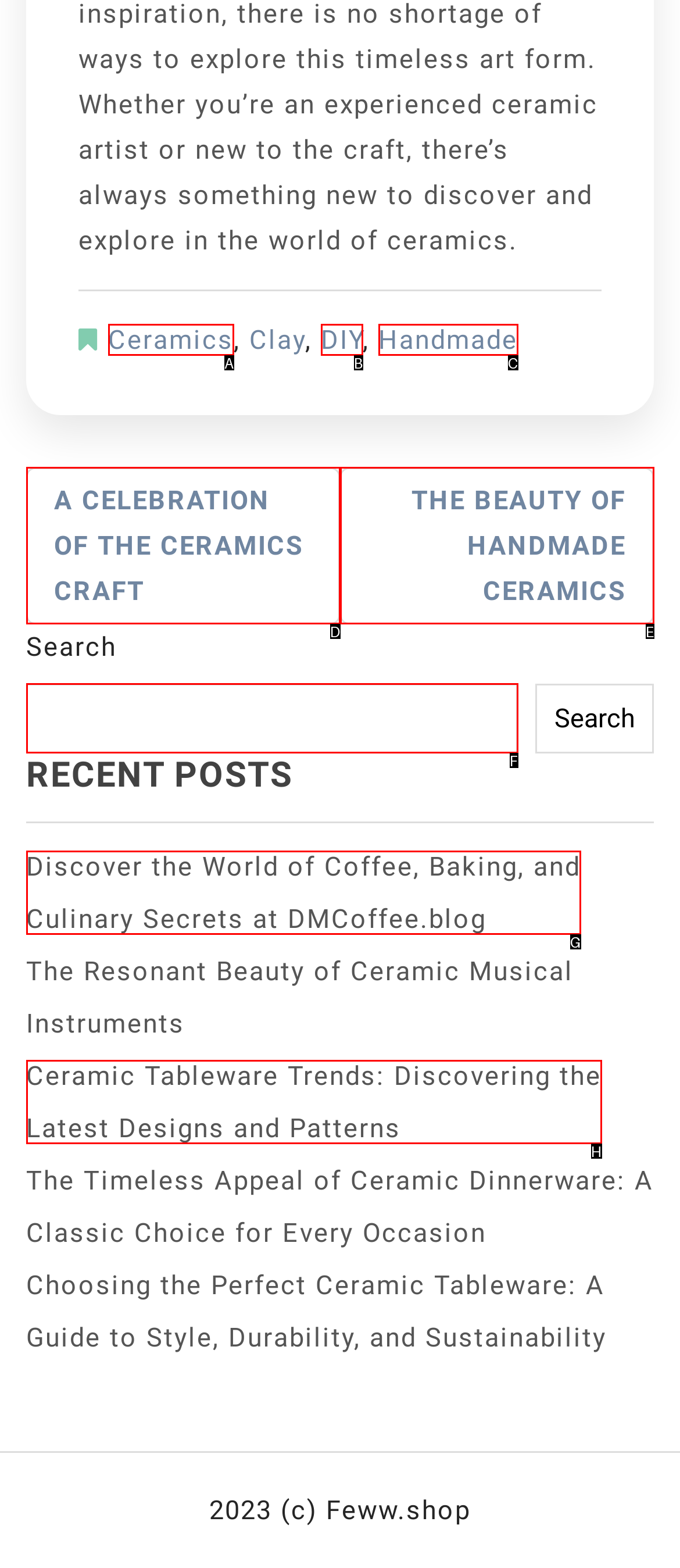Determine which HTML element best suits the description: DIY. Reply with the letter of the matching option.

B